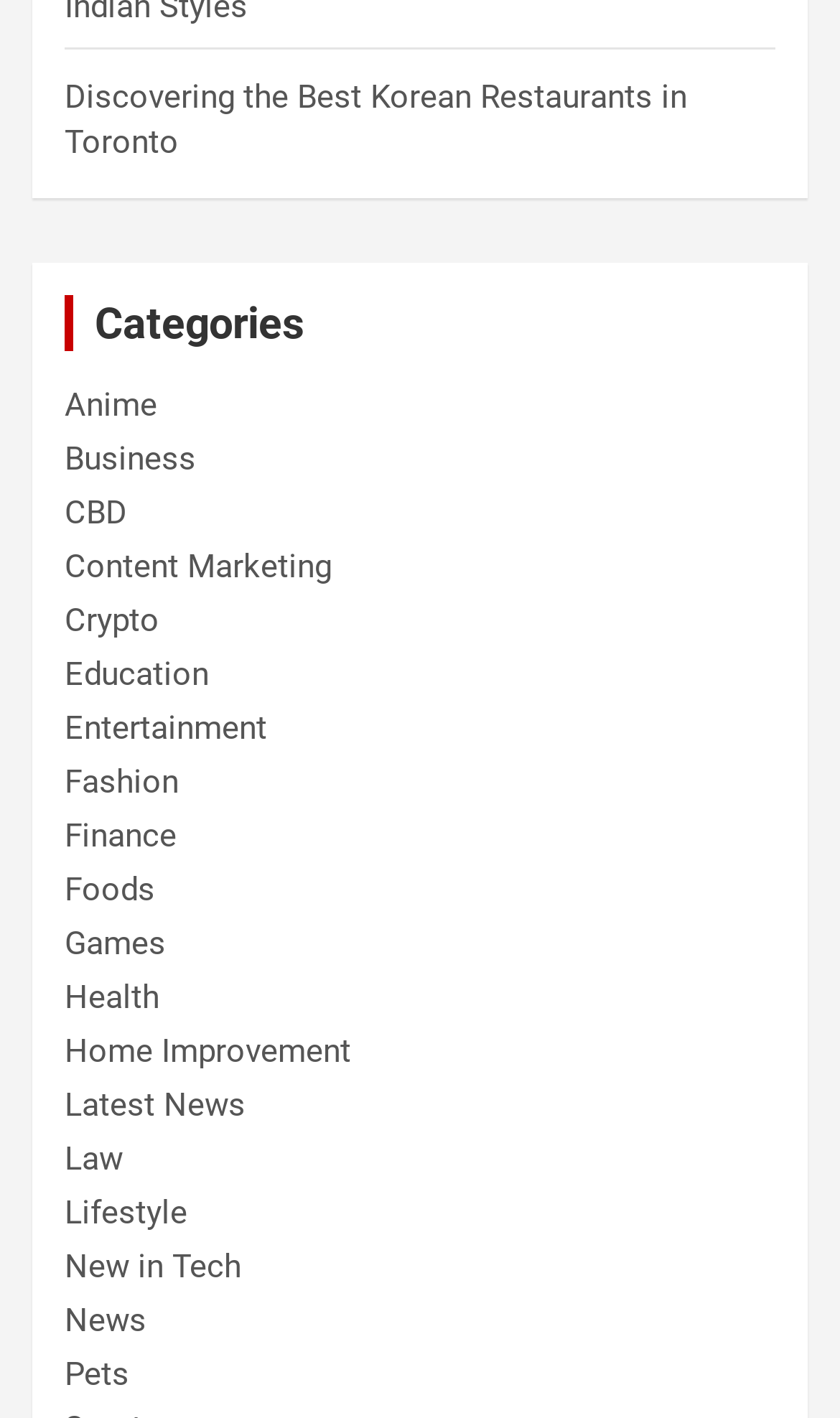Determine the bounding box coordinates of the section I need to click to execute the following instruction: "View June 2020". Provide the coordinates as four float numbers between 0 and 1, i.e., [left, top, right, bottom].

None